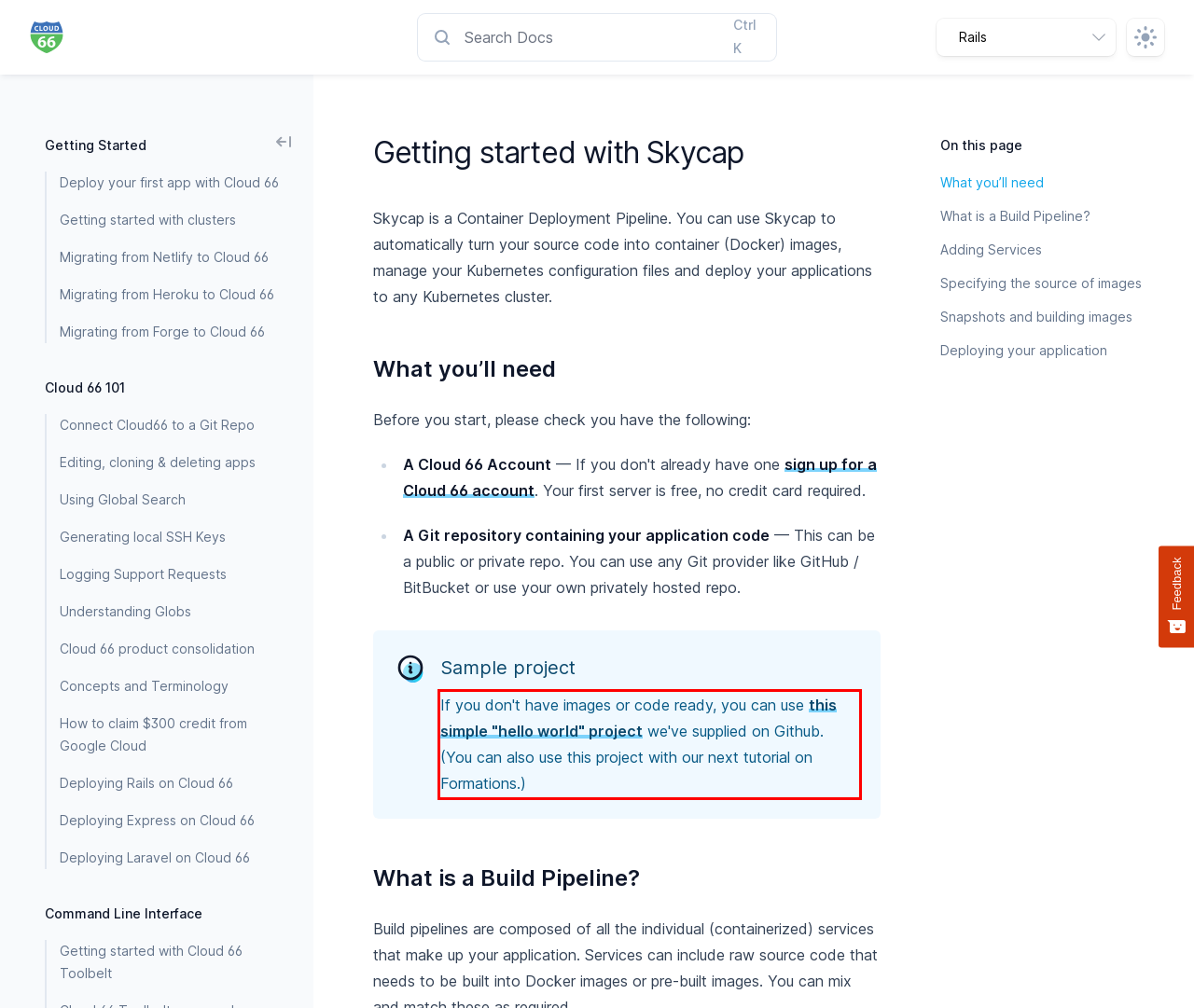You have a webpage screenshot with a red rectangle surrounding a UI element. Extract the text content from within this red bounding box.

If you don't have images or code ready, you can use this simple "hello world" project we've supplied on Github. (You can also use this project with our next tutorial on Formations.)